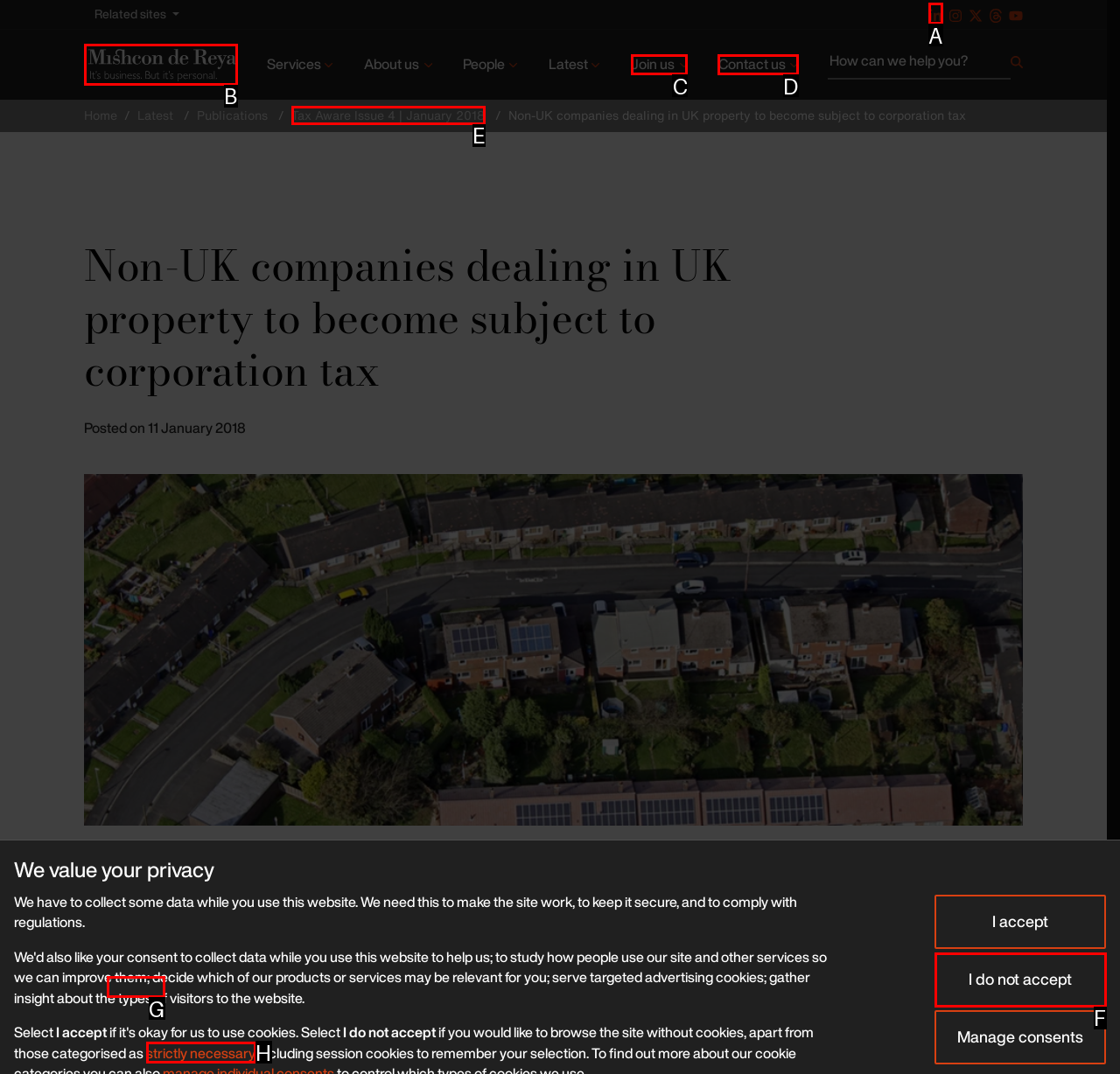Determine the letter of the UI element I should click on to complete the task: Click on the 'Return to home page' link from the provided choices in the screenshot.

B